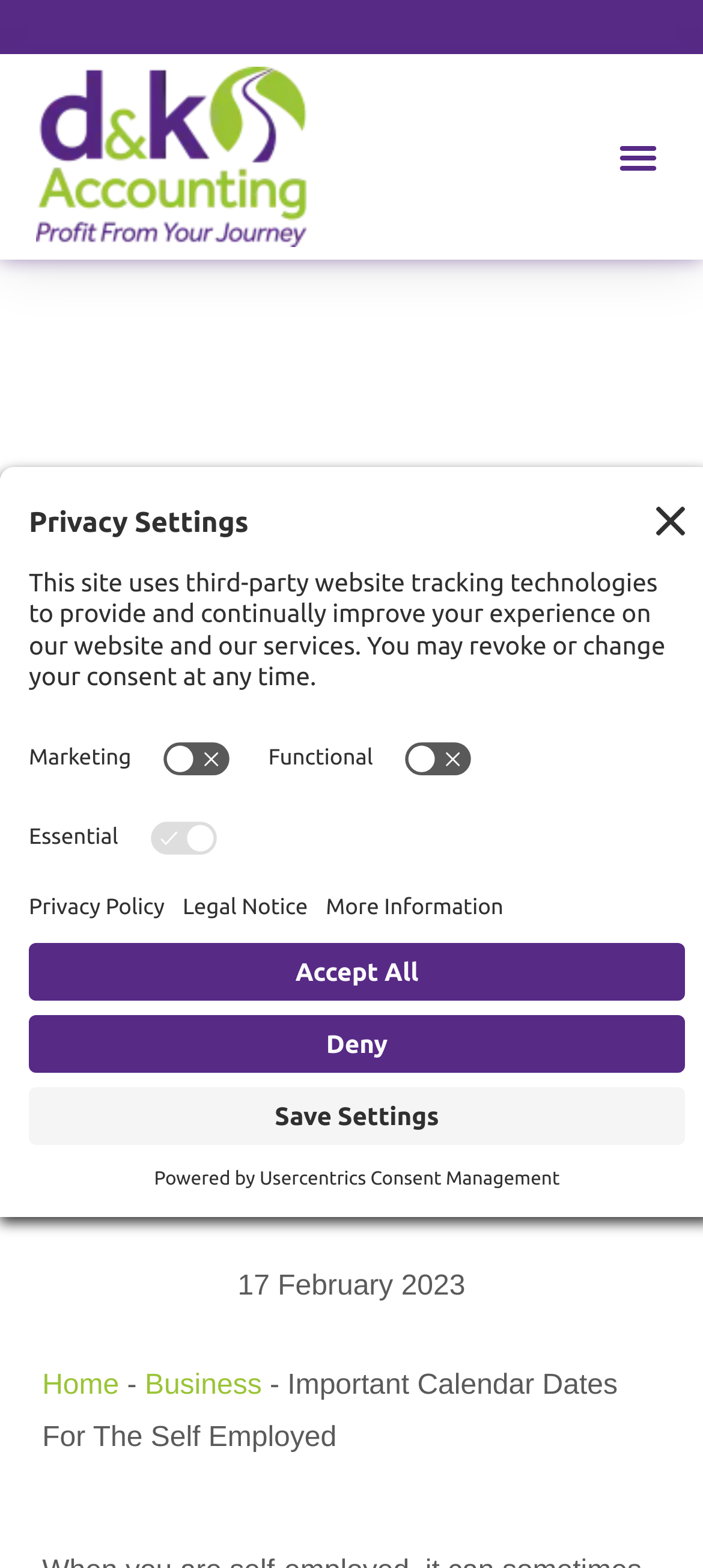Determine the bounding box coordinates for the clickable element required to fulfill the instruction: "Click the Usercentrics Consent Management link". Provide the coordinates as four float numbers between 0 and 1, i.e., [left, top, right, bottom].

[0.369, 0.744, 0.796, 0.758]